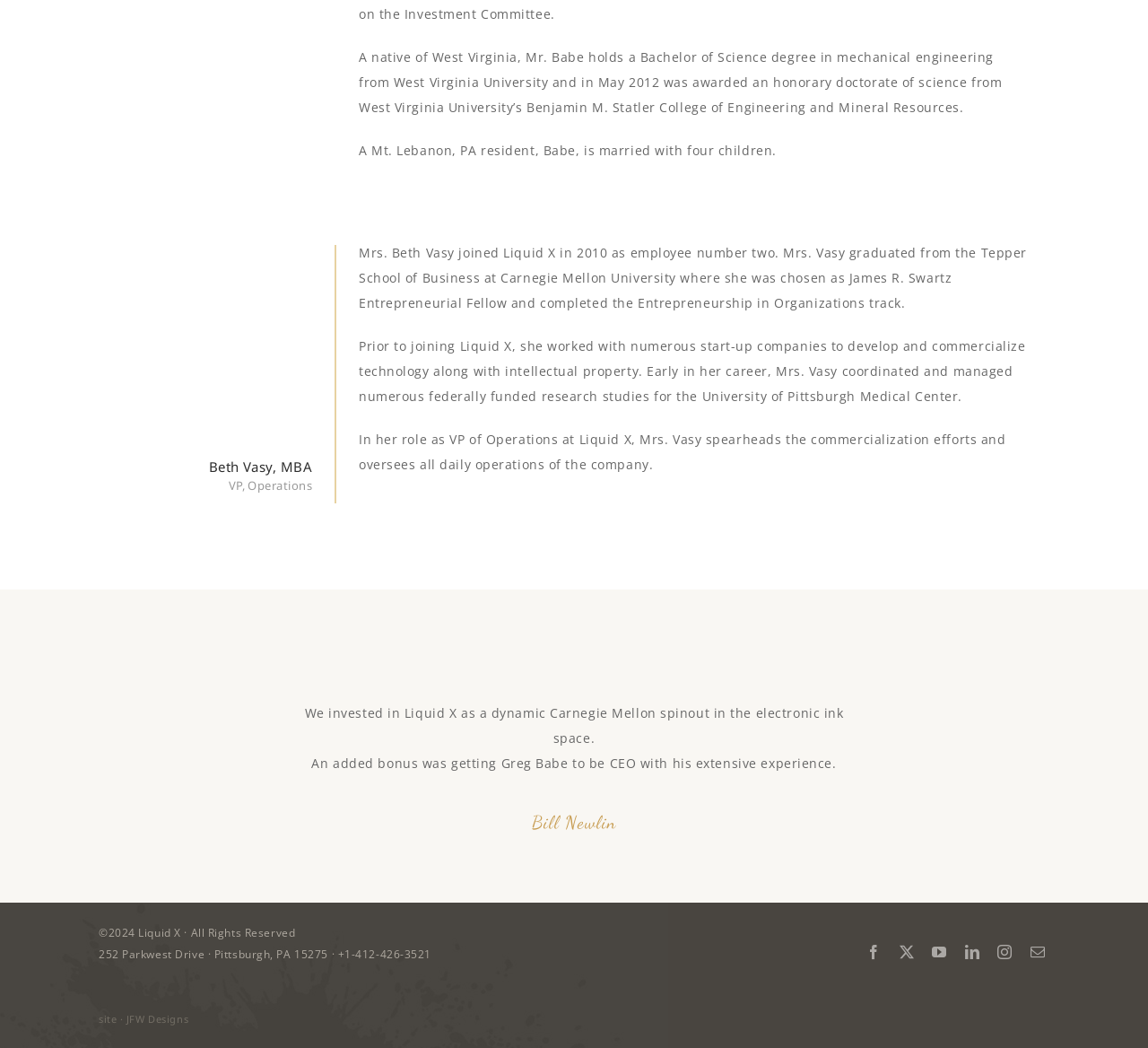Can you give a detailed response to the following question using the information from the image? What is Beth Vasy's role at Liquid X?

The heading element with ID 299 and its child StaticText element with ID 381 indicate that Beth Vasy is the VP, Operations at Liquid X.